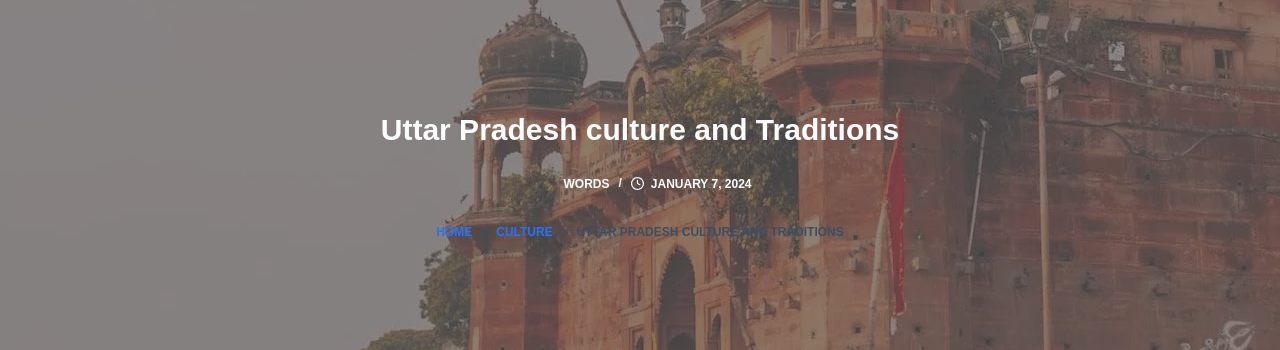Respond to the question below with a concise word or phrase:
What are the navigation links superimposed on the image?

Home, Culture